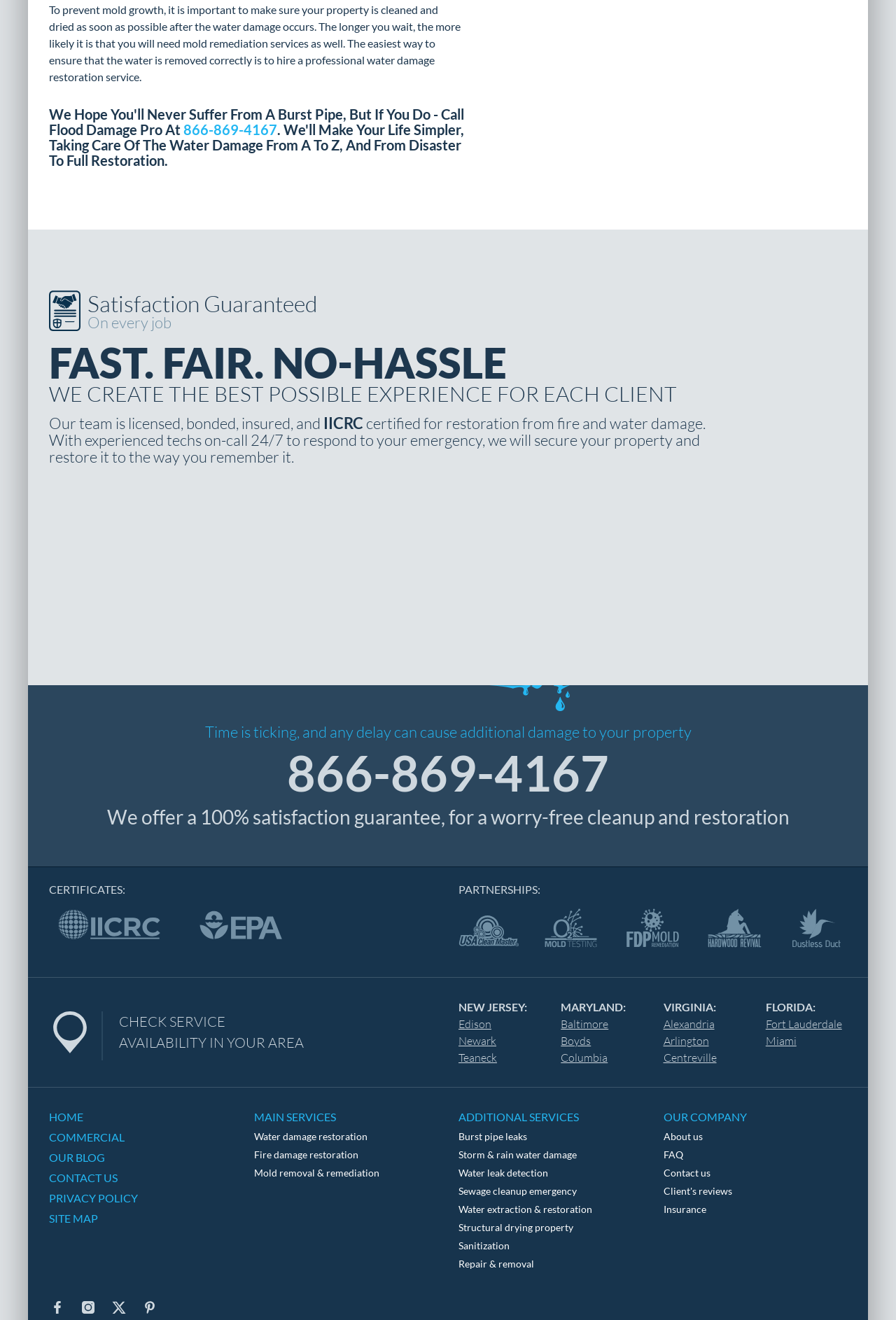Identify the bounding box coordinates of the clickable region necessary to fulfill the following instruction: "Call for water damage restoration services". The bounding box coordinates should be four float numbers between 0 and 1, i.e., [left, top, right, bottom].

[0.205, 0.092, 0.309, 0.105]